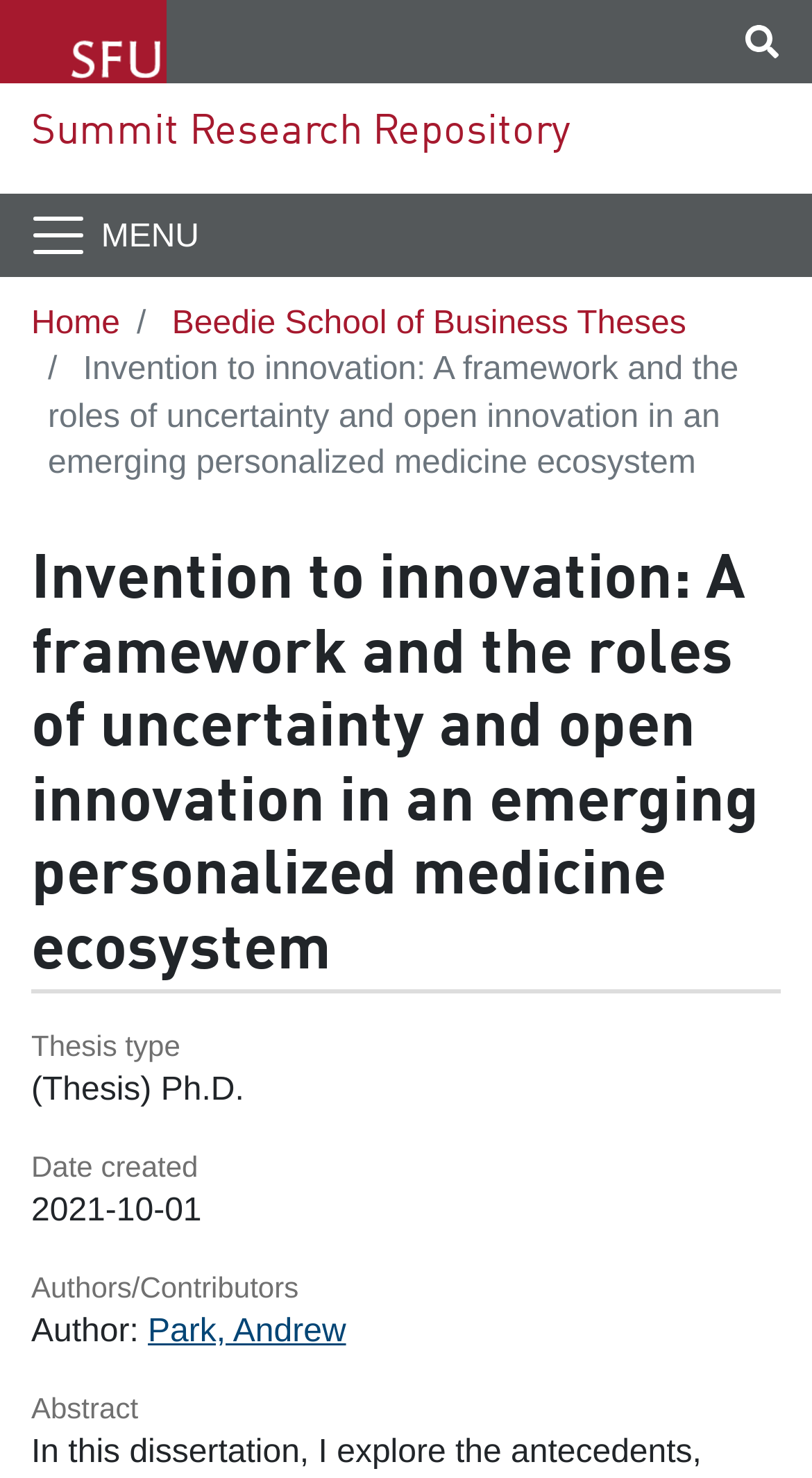Create an elaborate caption for the webpage.

The webpage appears to be a research repository or academic paper webpage. At the top, there is a site header banner that spans the entire width of the page. Within the banner, there is a "SIGN IN" button located at the top right corner, and a link to "Summit Research Repository" at the top left corner. Next to the link, there is a "Toggle navigation" button that controls a collapsing navigation menu.

Below the banner, there is a navigation breadcrumb section that takes up most of the width of the page. The breadcrumb section contains three links: "Home", "Beedie School of Business Theses", and a title link that matches the title of the webpage. The title link is also repeated as a heading below the breadcrumb section.

The main content of the webpage is organized into sections, with headings and labels that describe the content. There is a section for "Thesis type" that indicates the paper is a Ph.D. thesis, a section for "Date created" that shows the date as October 1, 2021, and a section for "Authors/Contributors" that lists the author as "Park, Andrew". Finally, there is a section for the abstract of the paper.

Overall, the webpage appears to be a detailed page for a specific research paper or thesis, with various sections and links that provide more information about the paper.